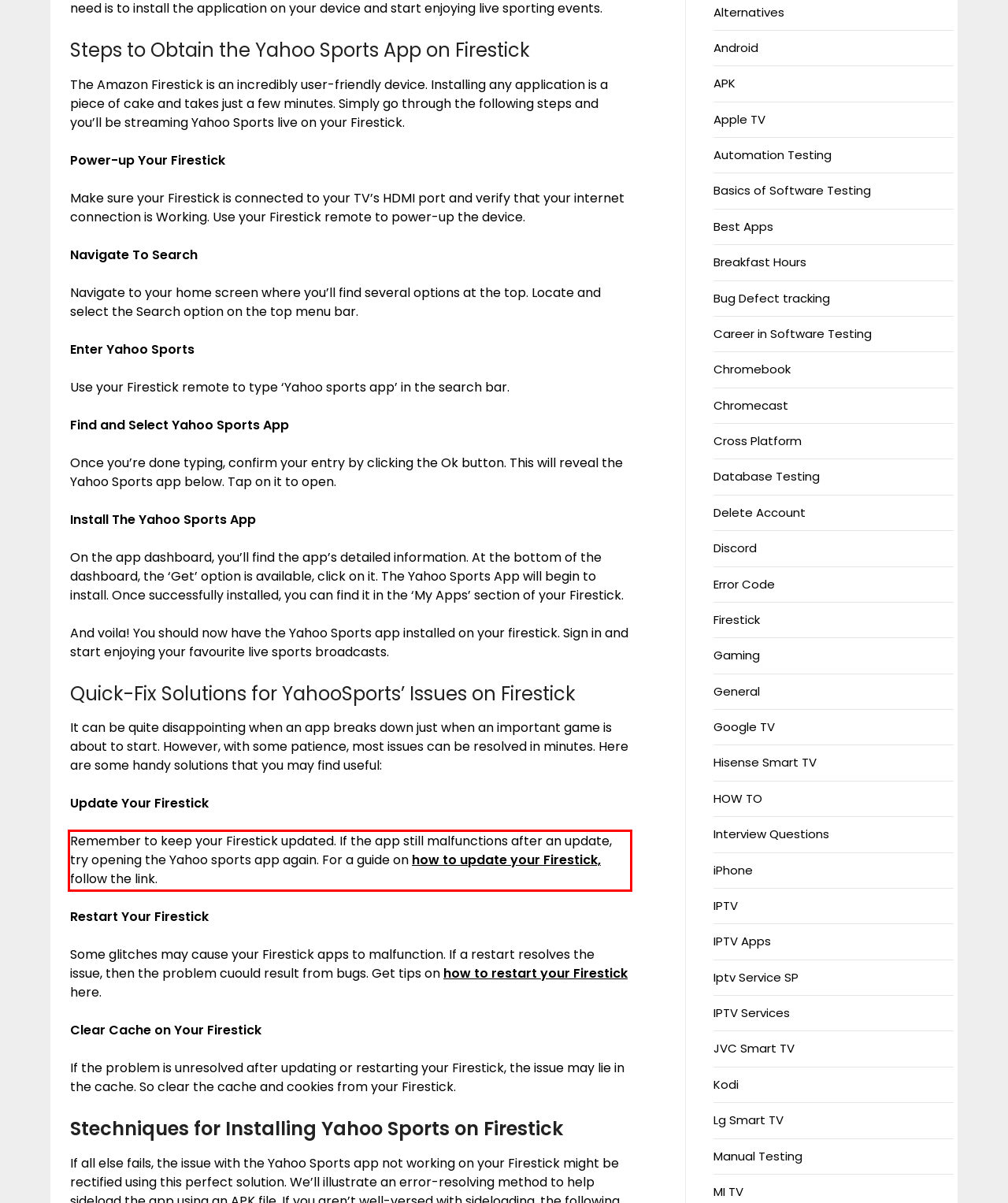Analyze the webpage screenshot and use OCR to recognize the text content in the red bounding box.

Remember to keep your Firestick updated. If the app still malfunctions after an update, try opening the Yahoo sports app again. For a guide on how to update your Firestick, follow the link.